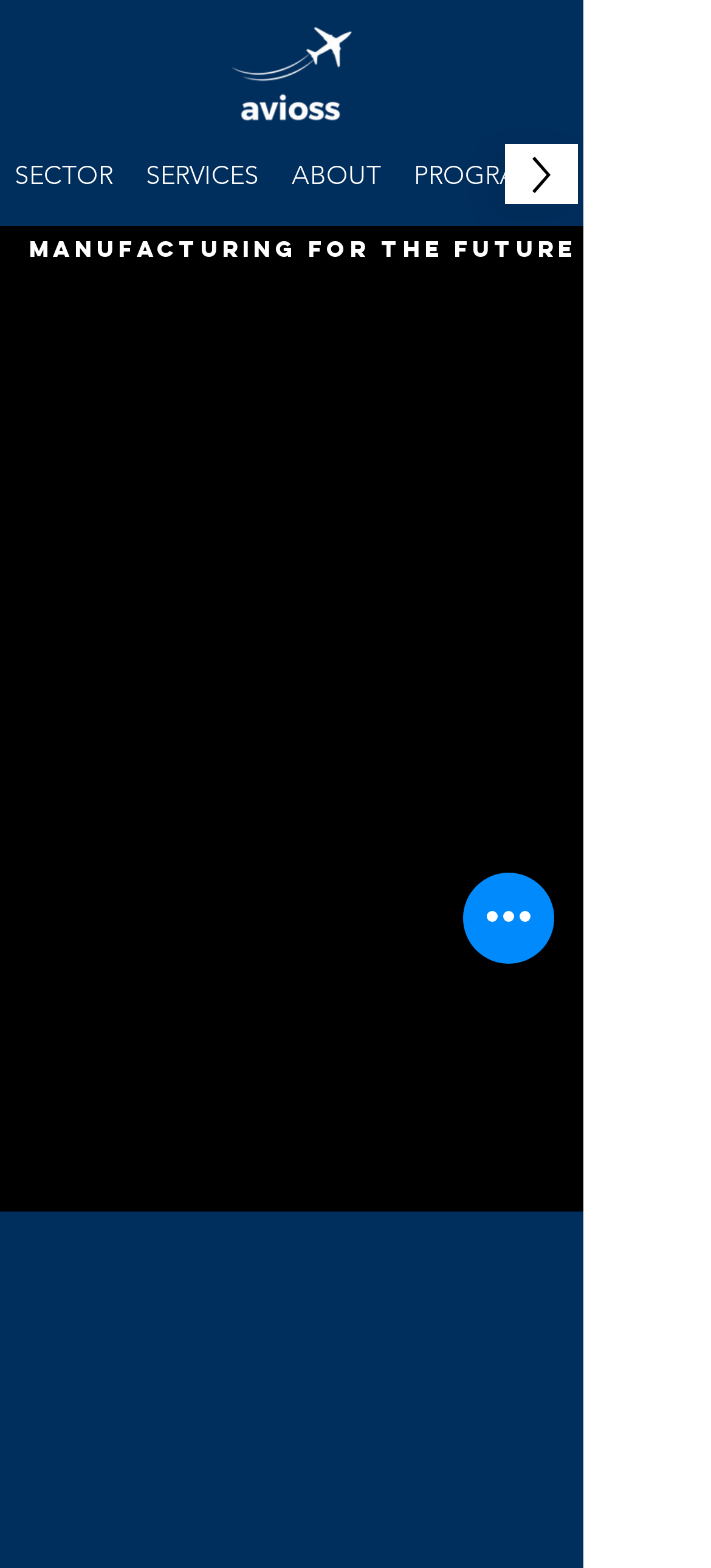Using the given description, provide the bounding box coordinates formatted as (top-left x, top-left y, bottom-right x, bottom-right y), with all values being floating point numbers between 0 and 1. Description: Terms & Conditions

None